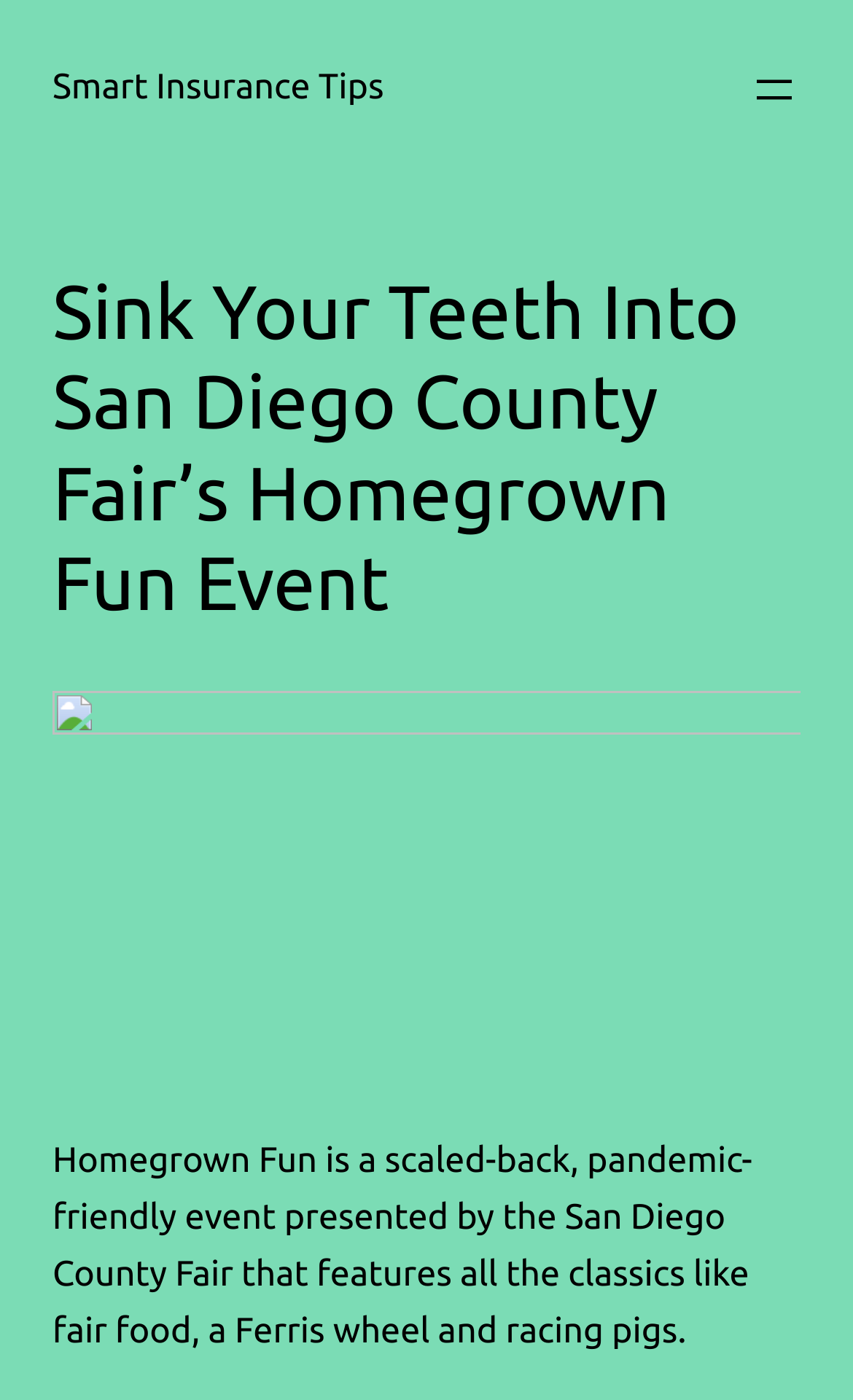What is the main heading displayed on the webpage? Please provide the text.

Sink Your Teeth Into San Diego County Fair’s Homegrown Fun Event